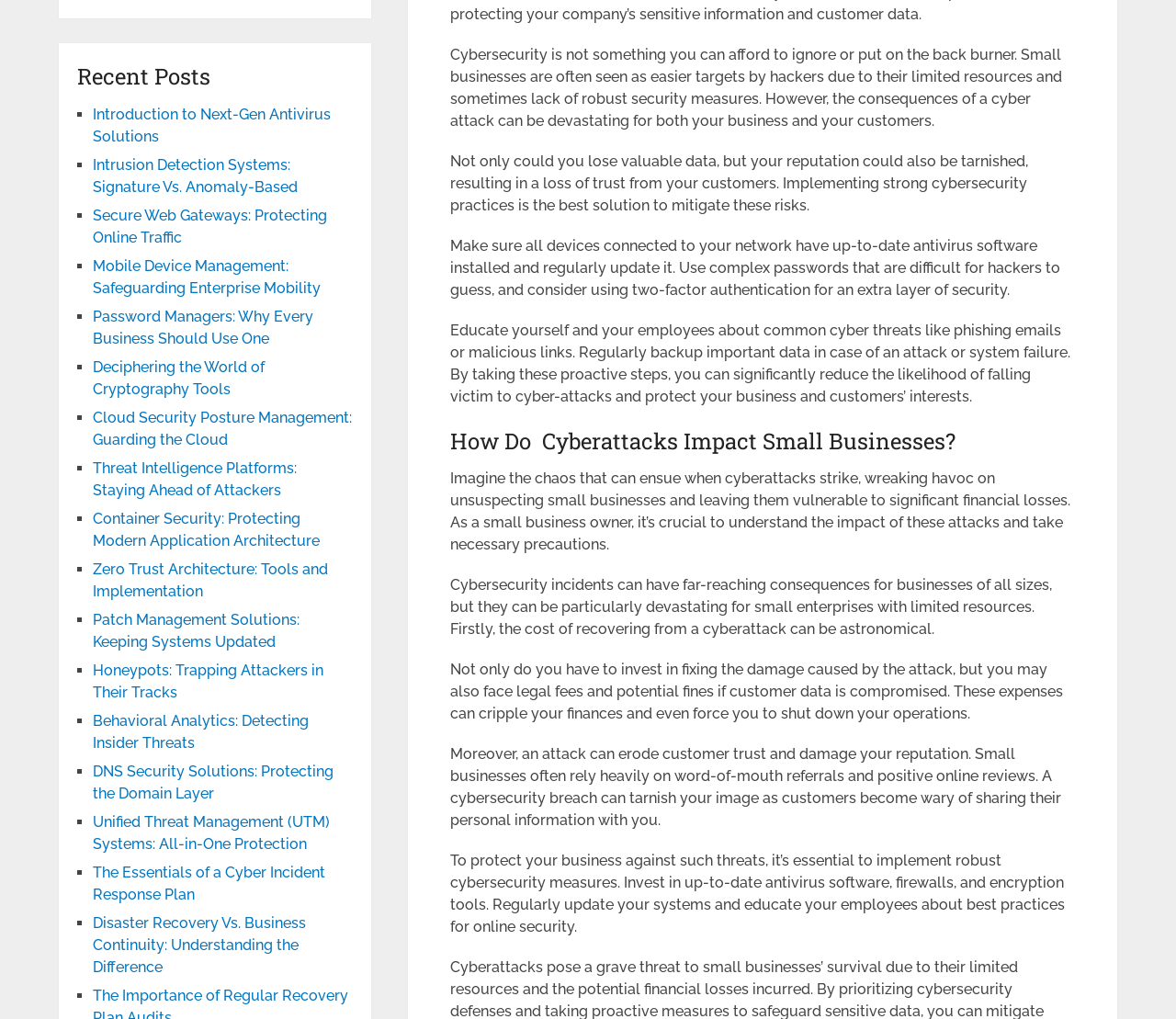Kindly provide the bounding box coordinates of the section you need to click on to fulfill the given instruction: "Read the article about Introduction to Next-Gen Antivirus Solutions".

[0.079, 0.104, 0.281, 0.142]